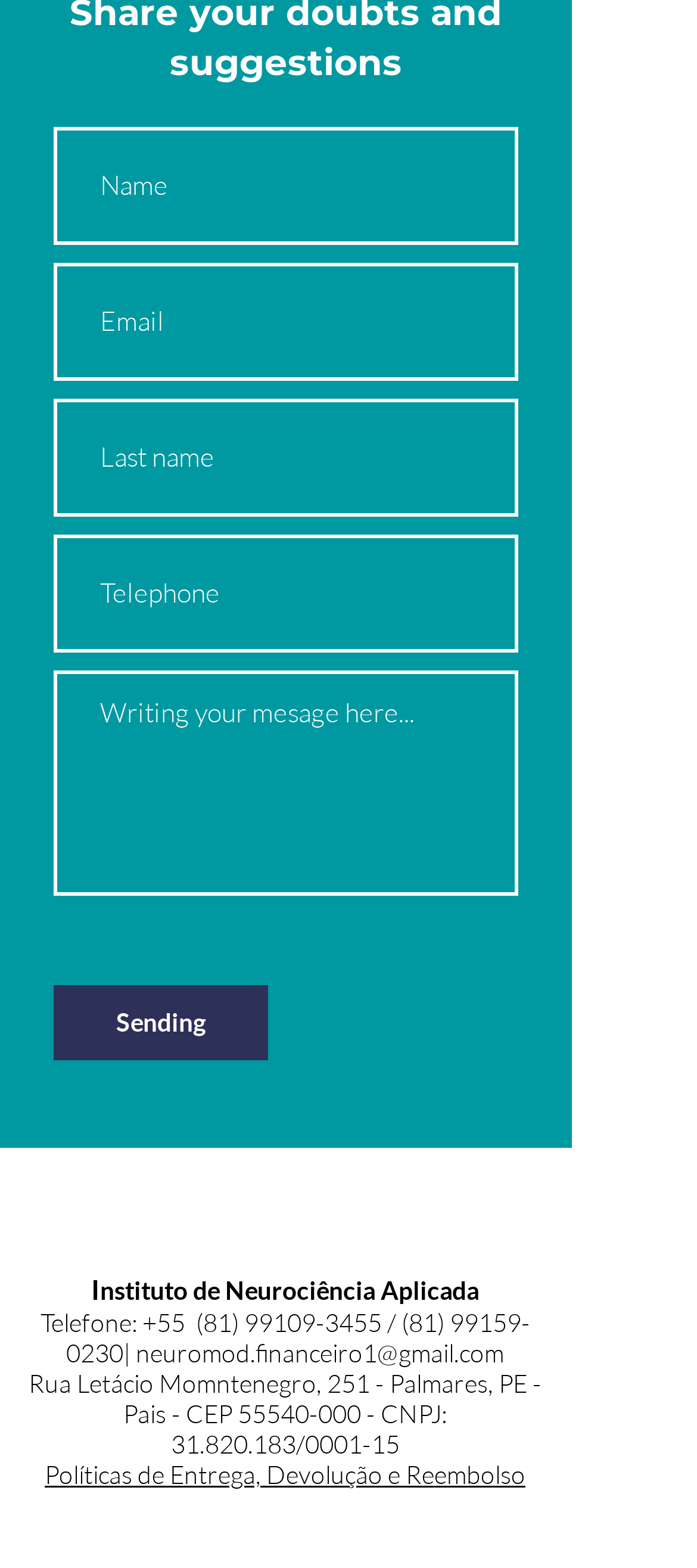Determine the bounding box coordinates for the region that must be clicked to execute the following instruction: "Input your email".

[0.077, 0.167, 0.744, 0.243]